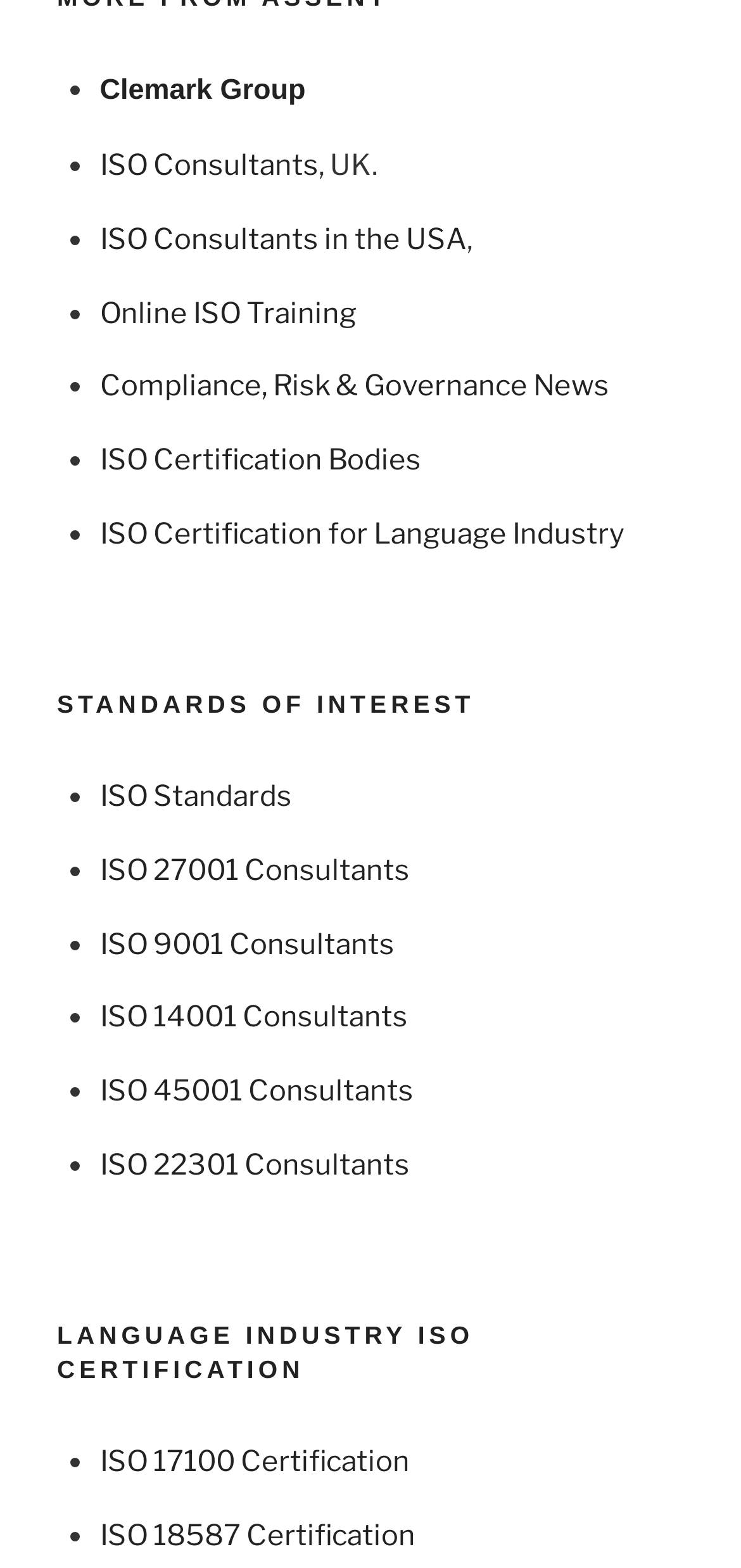Determine the bounding box coordinates of the clickable element to complete this instruction: "Explore ISO 17100 Certification". Provide the coordinates in the format of four float numbers between 0 and 1, [left, top, right, bottom].

[0.135, 0.921, 0.553, 0.943]